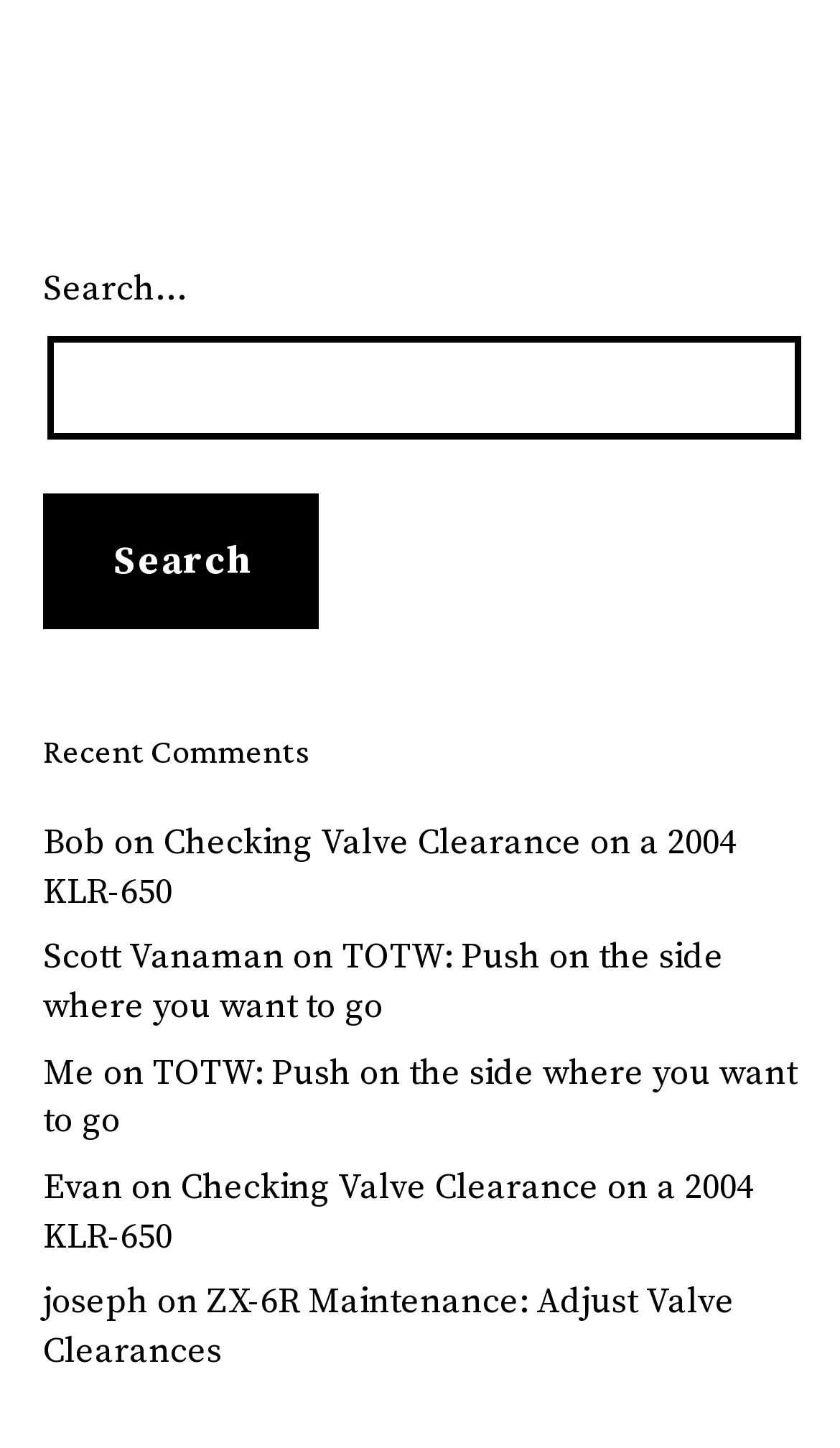Using details from the image, please answer the following question comprehensively:
How many comments are listed?

I counted the number of comments listed under the 'Recent Comments' navigation section and found four comments.